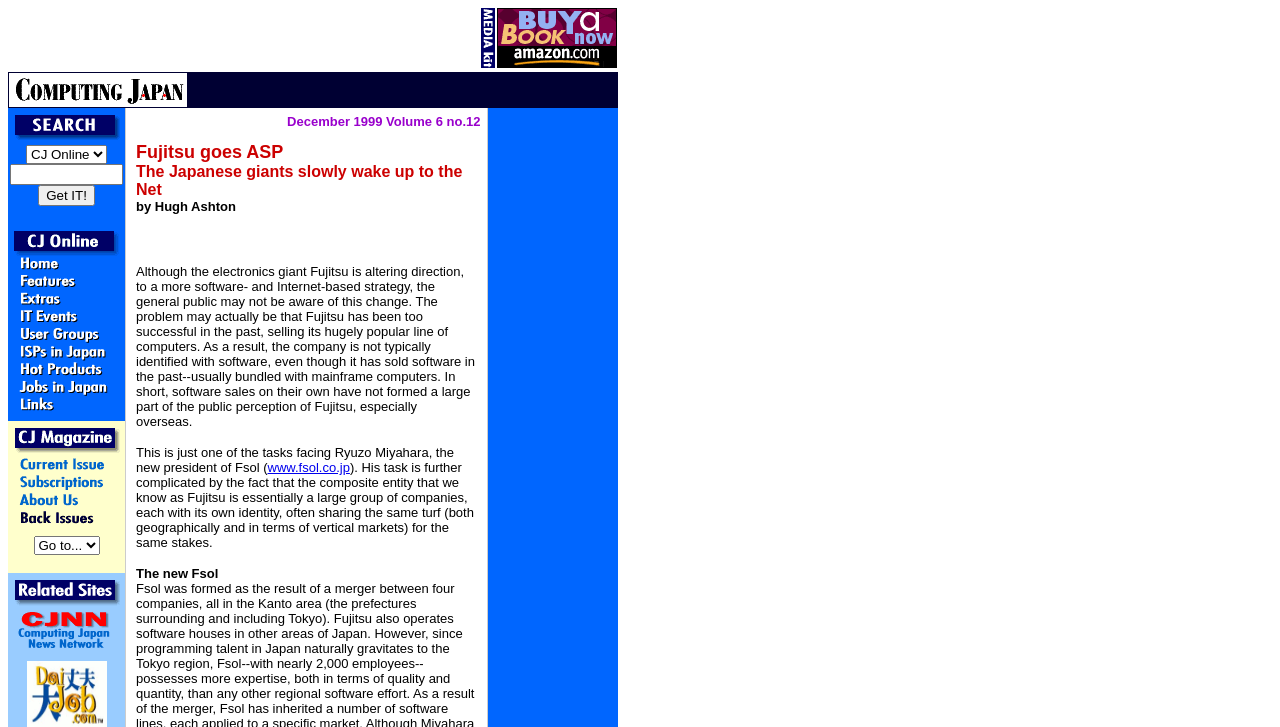Explain the webpage in detail.

The webpage is about Fujitsu going ASP in December 1999. At the top, there is a layout table with two rows. The first row has three cells, with the first cell containing an empty layout table, the second cell having an "Ad info" link with an image, and the third cell having an empty link with an image. 

Below this, there is a larger layout table with multiple rows. The first row has a single cell containing an image. The second row has a cell with a search image, a cell with a "CJ Online Get IT!" image, and a cell with an image map. The third row has a cell with another image map, and the fourth row has a cell with a "Go to..." combobox. The fifth row has a cell with a "Related Sites" image, and the sixth row has a cell with a "Computing Japan News Network" link with an image.

To the right of the "CJ Online Get IT!" image, there is a layout table with a combobox, a textbox, and a "Get IT!" button. Below this, there is an image, and then a layout table with a single row and cell containing the title "December 1999 Volume 6 no.12". Below this, there is a link to "www.fsol.co.jp", followed by a static text describing Fujitsu's task, and then another static text saying "The new Fsol".